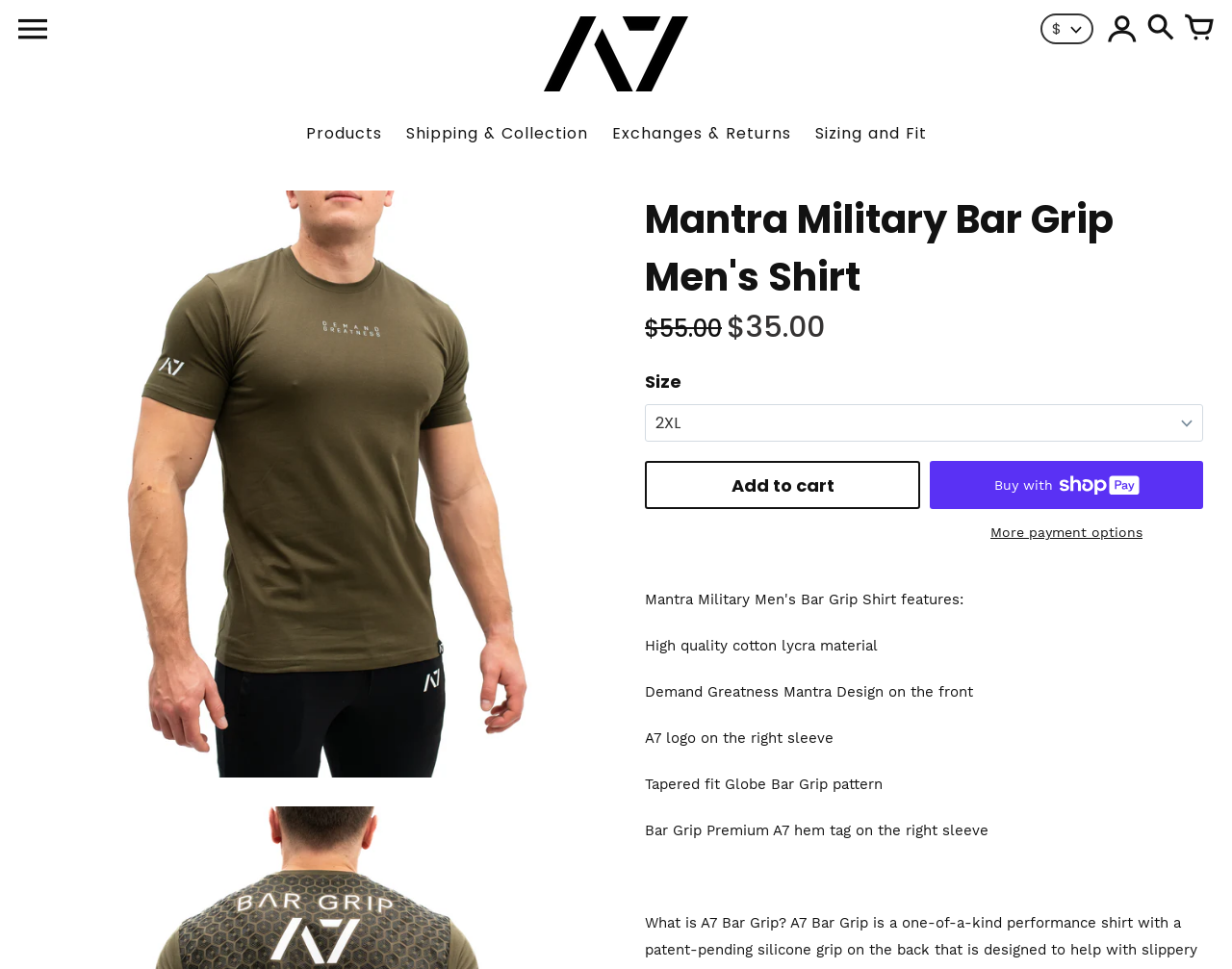Please identify the bounding box coordinates of the element's region that should be clicked to execute the following instruction: "Add to cart". The bounding box coordinates must be four float numbers between 0 and 1, i.e., [left, top, right, bottom].

[0.523, 0.476, 0.747, 0.525]